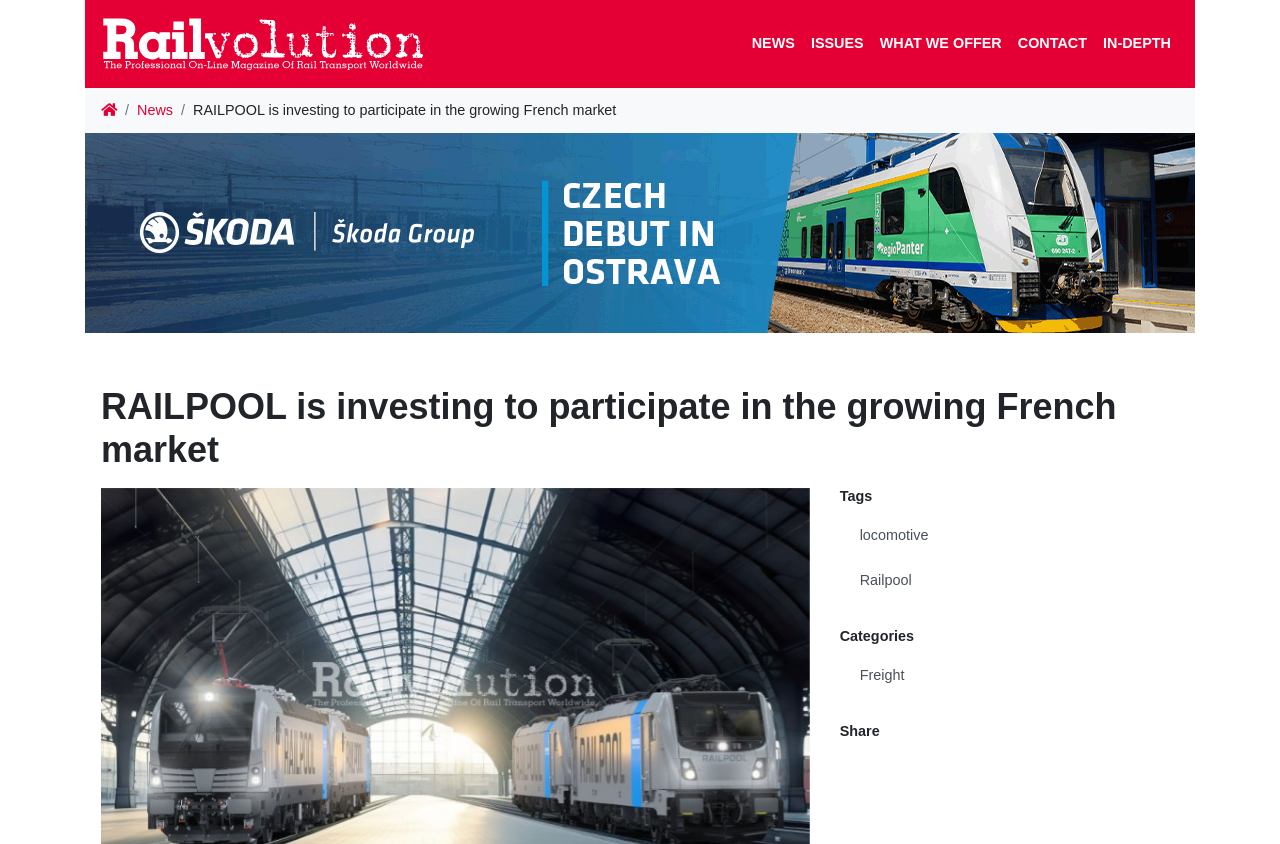Please mark the bounding box coordinates of the area that should be clicked to carry out the instruction: "go to news page".

[0.581, 0.03, 0.627, 0.074]